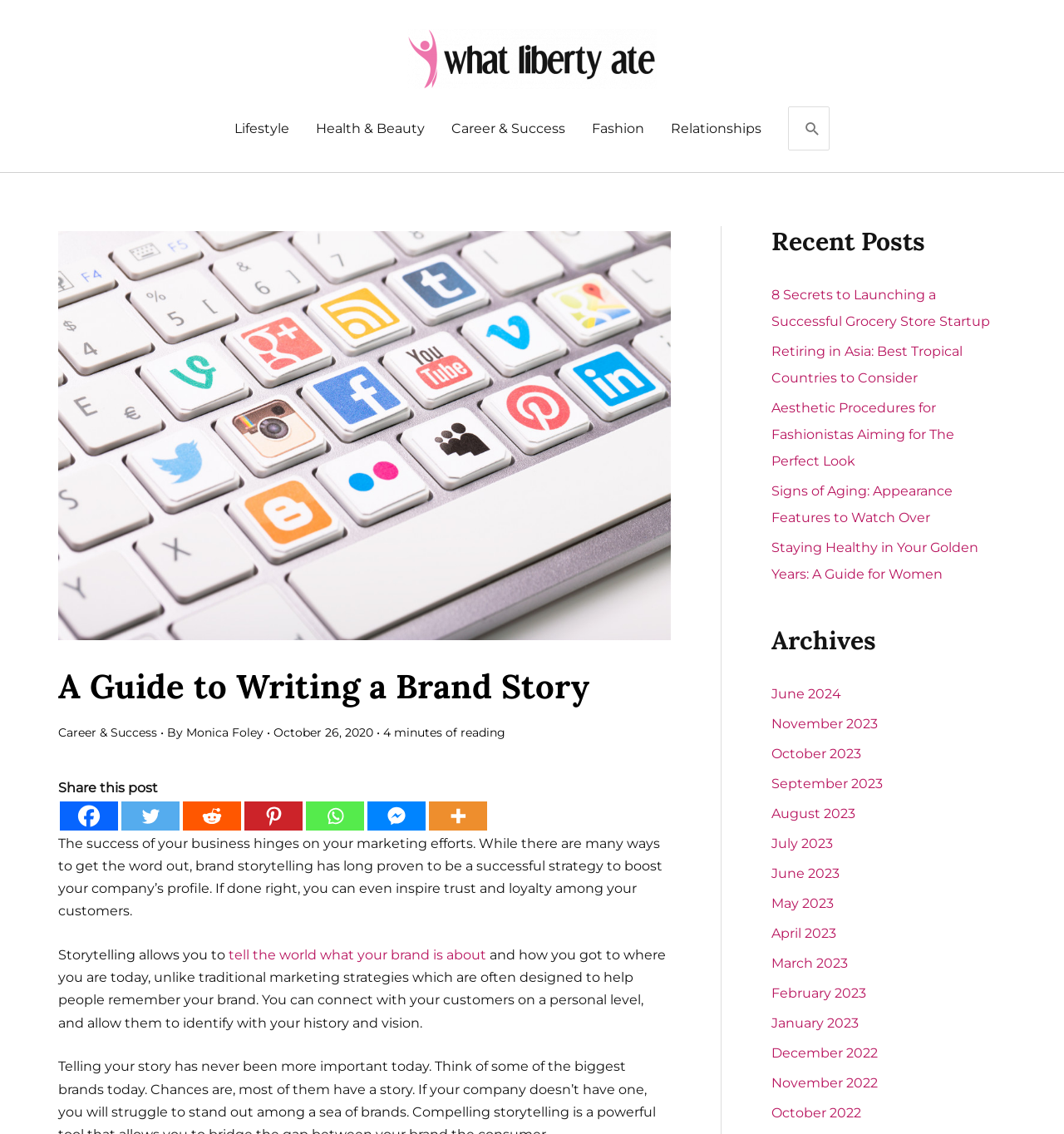Determine the bounding box coordinates of the region to click in order to accomplish the following instruction: "Search for something". Provide the coordinates as four float numbers between 0 and 1, specifically [left, top, right, bottom].

[0.741, 0.094, 0.78, 0.133]